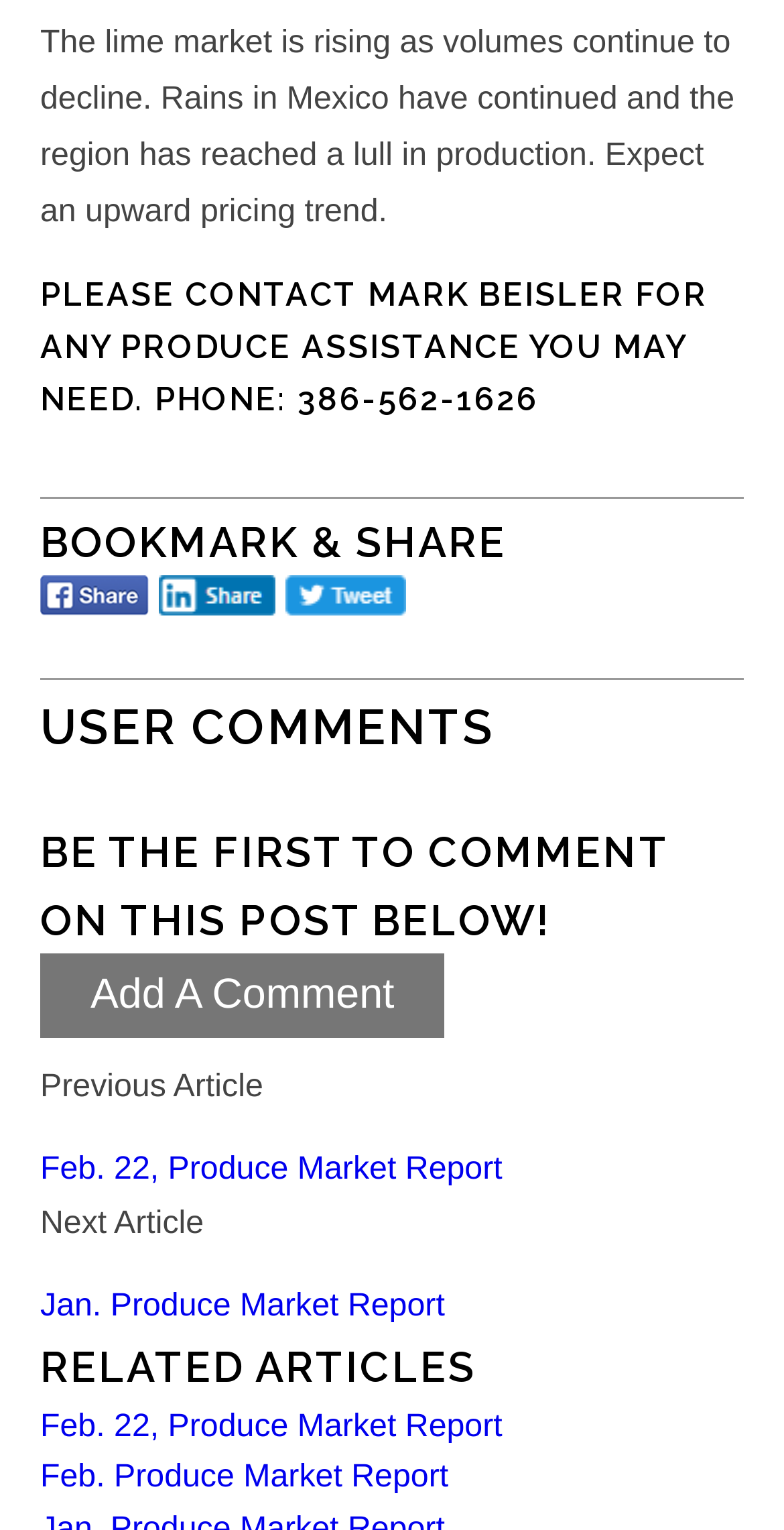Please determine the bounding box coordinates for the element that should be clicked to follow these instructions: "View related article".

[0.051, 0.916, 0.641, 0.949]